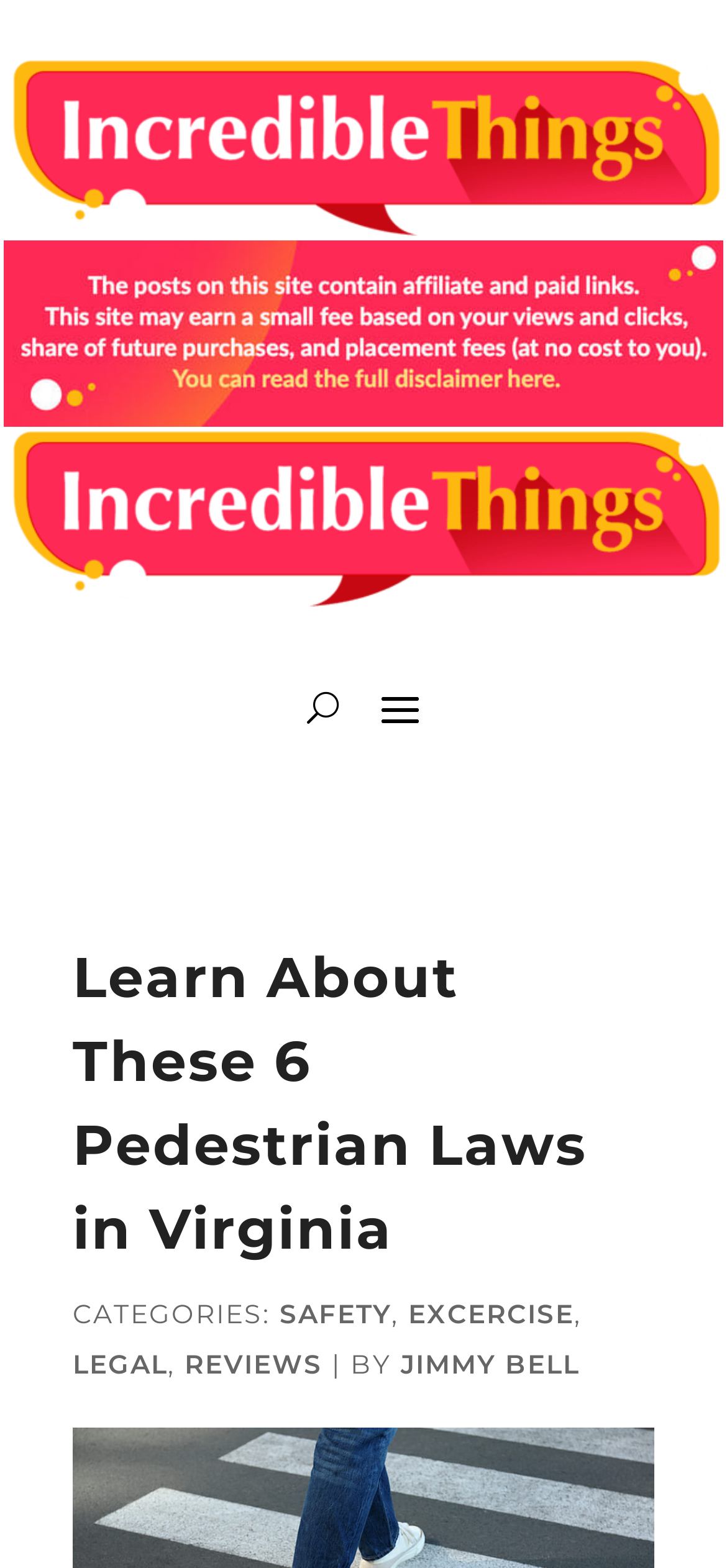How many images are on the webpage?
Identify the answer in the screenshot and reply with a single word or phrase.

3